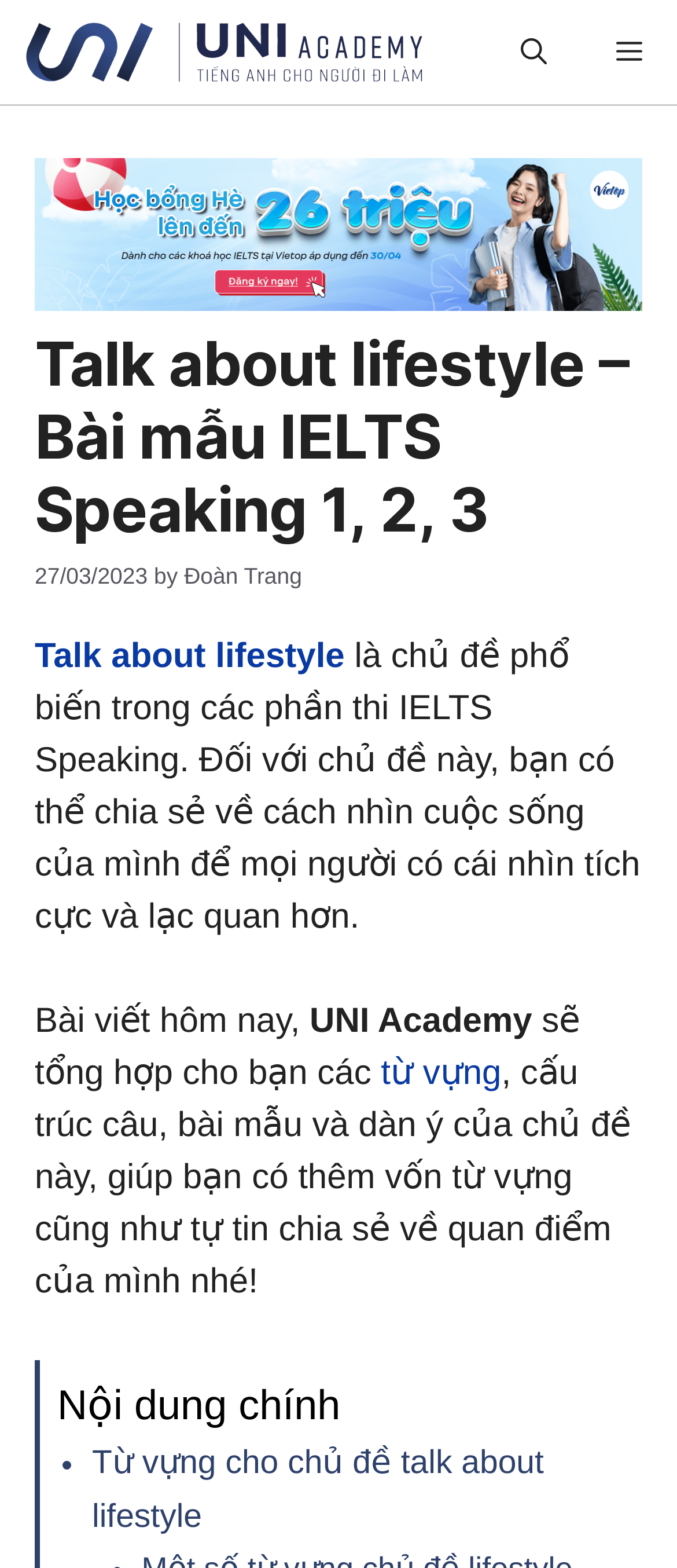Summarize the contents and layout of the webpage in detail.

The webpage is about discussing lifestyle, specifically providing resources for IELTS Speaking topics. At the top left, there is a logo of UNI Academy, accompanied by a link to the academy's website. Next to it, on the top right, there is a button labeled "MENU" and a link to open a search bar.

Below the top navigation, there is a header section that contains a large heading "Talk about lifestyle – Bài mẫu IELTS Speaking 1, 2, 3" and a timestamp "27/03/2023" indicating when the article was published. The author's name, "Đoàn Trang", is also mentioned.

The main content of the webpage is divided into sections. The first section introduces the topic of "Talk about lifestyle" and its importance in IELTS Speaking. The text explains that the article will provide a comprehensive guide to the topic, including vocabulary, sentence structures, and sample answers.

Below the introduction, there is a table of contents with a heading "Nội dung chính" (Main Content). The table of contents is divided into sections, each marked with a bullet point. The first section is about vocabulary for the topic "Talk about lifestyle", and it contains a link to a related resource.

Throughout the webpage, there are several links to external resources, including links to open in a new tab. The overall structure of the webpage is organized, with clear headings and concise text, making it easy to navigate and understand.